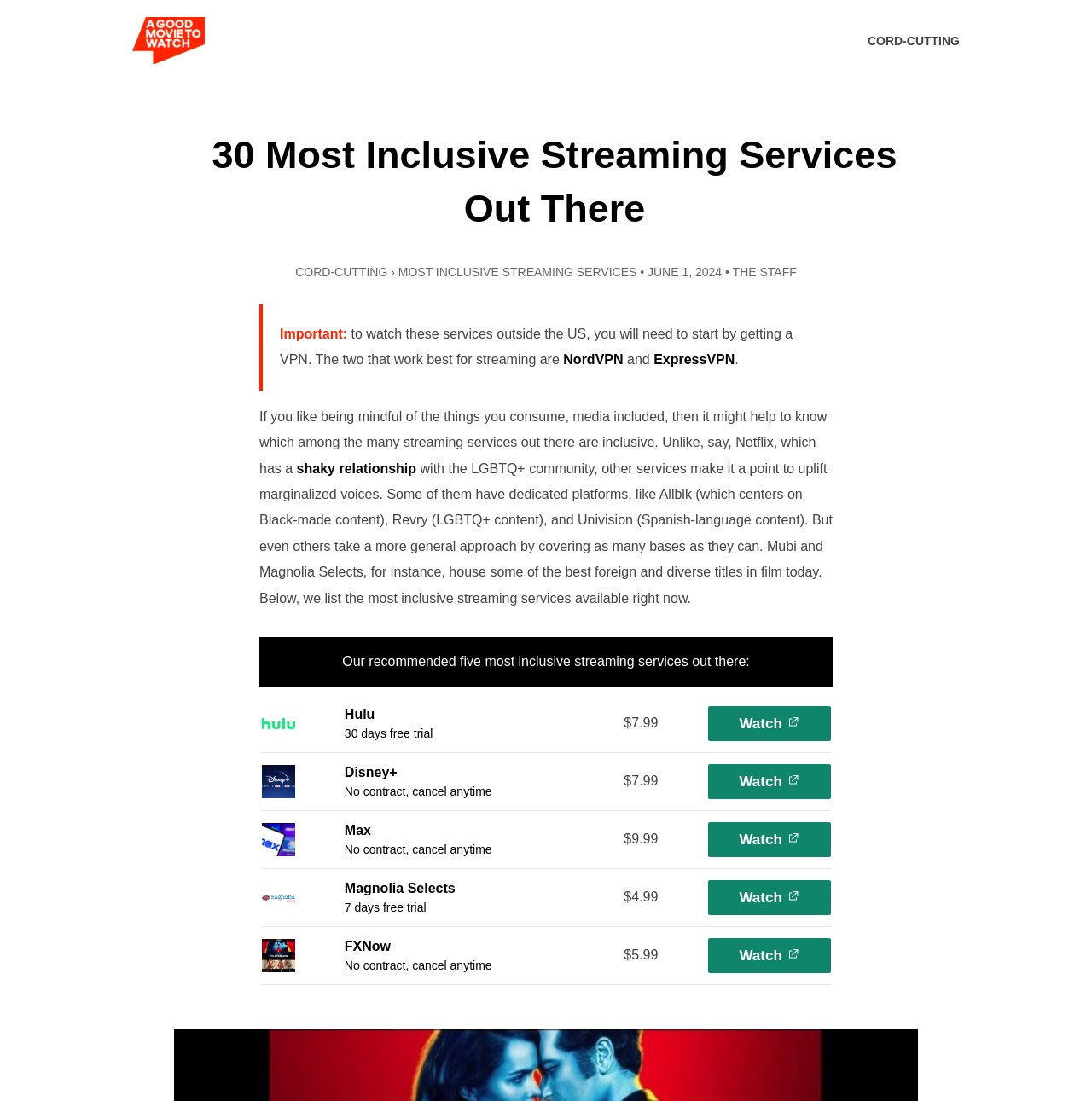Locate the coordinates of the bounding box for the clickable region that fulfills this instruction: "Read the description of Disney+".

[0.239, 0.693, 0.313, 0.726]